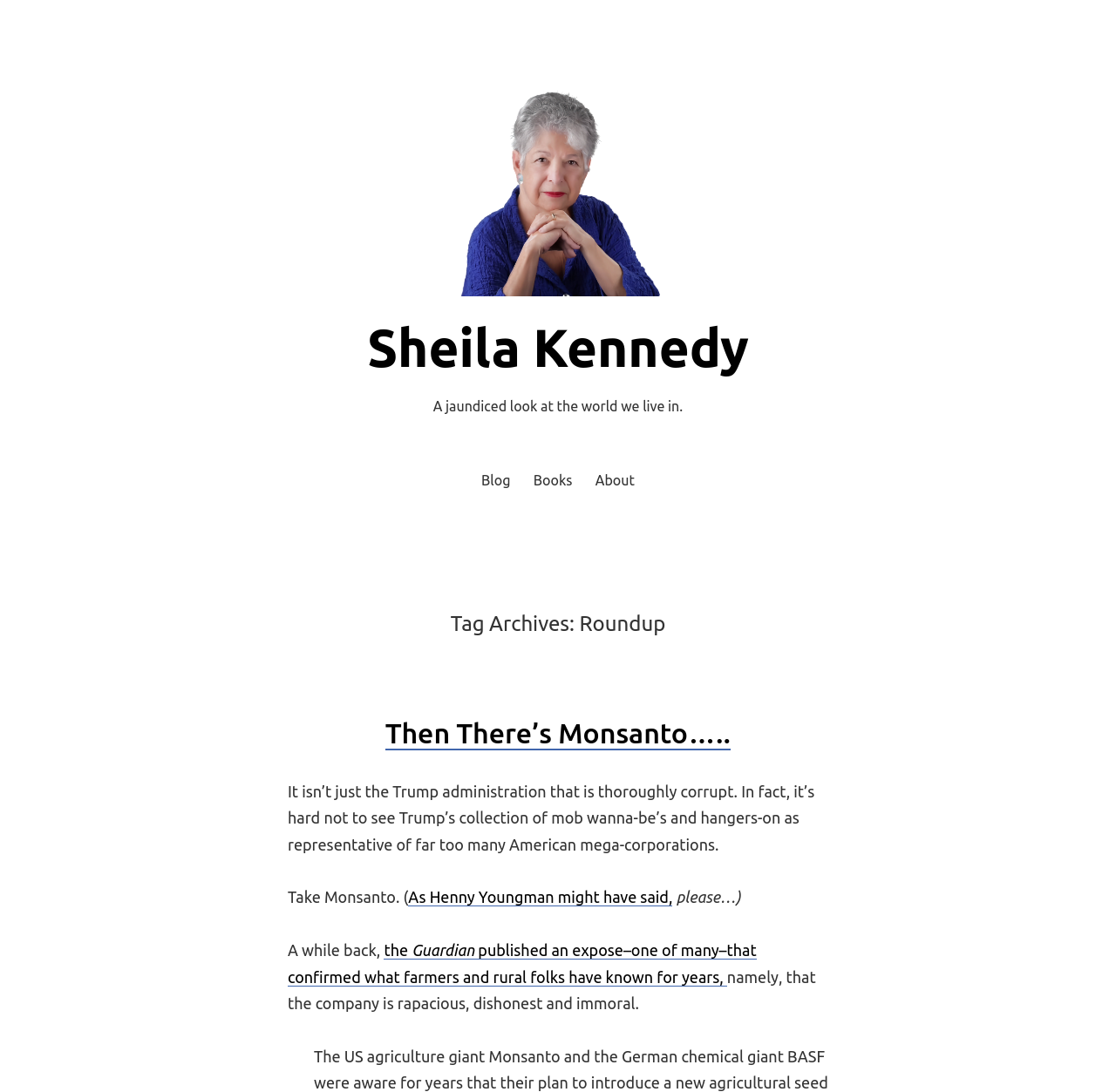Provide the bounding box coordinates for the area that should be clicked to complete the instruction: "visit the link to the Guardian's expose".

[0.258, 0.862, 0.678, 0.903]